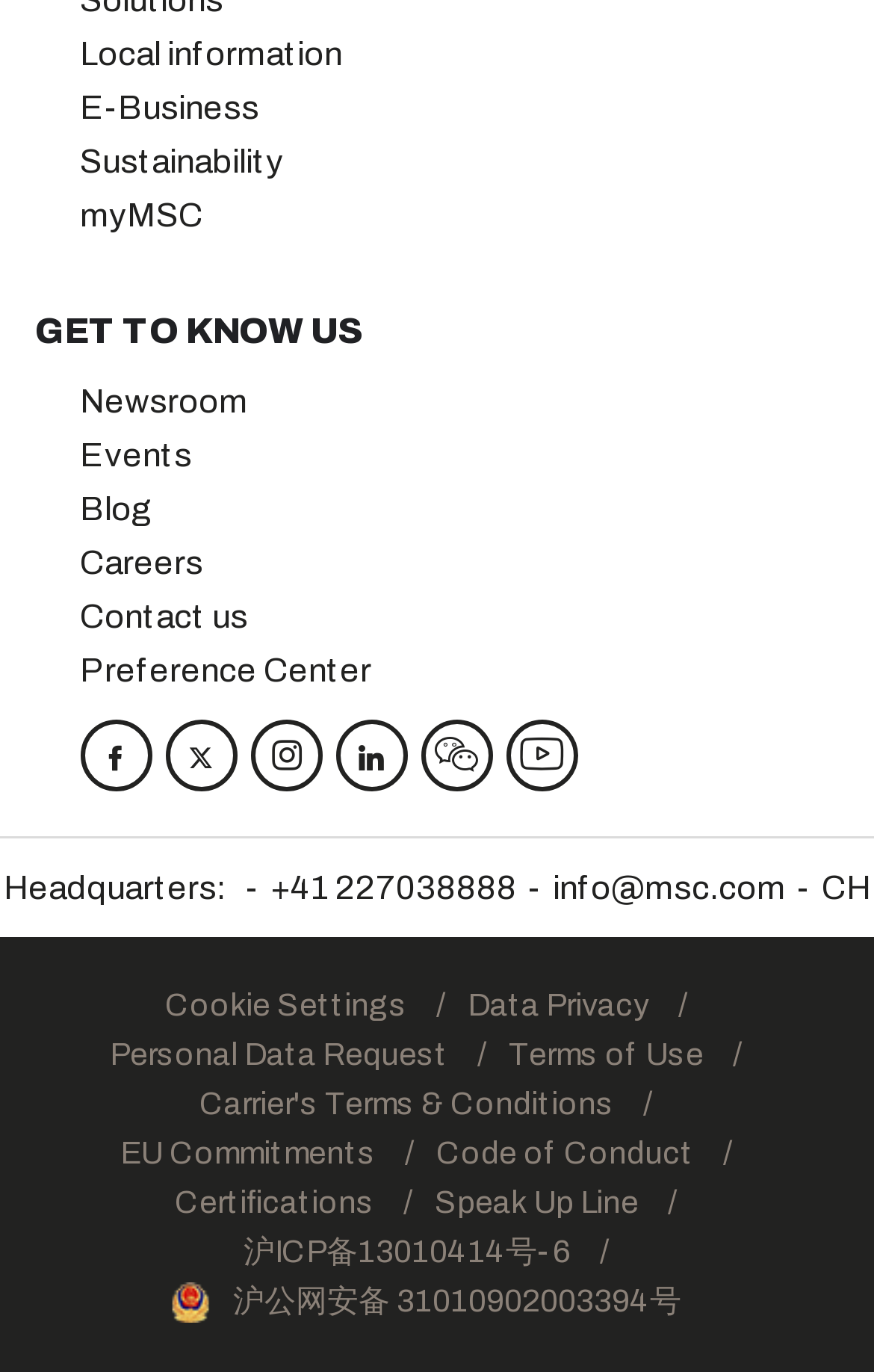Please find the bounding box coordinates of the element that needs to be clicked to perform the following instruction: "Visit the Newsroom". The bounding box coordinates should be four float numbers between 0 and 1, represented as [left, top, right, bottom].

[0.091, 0.28, 0.283, 0.306]